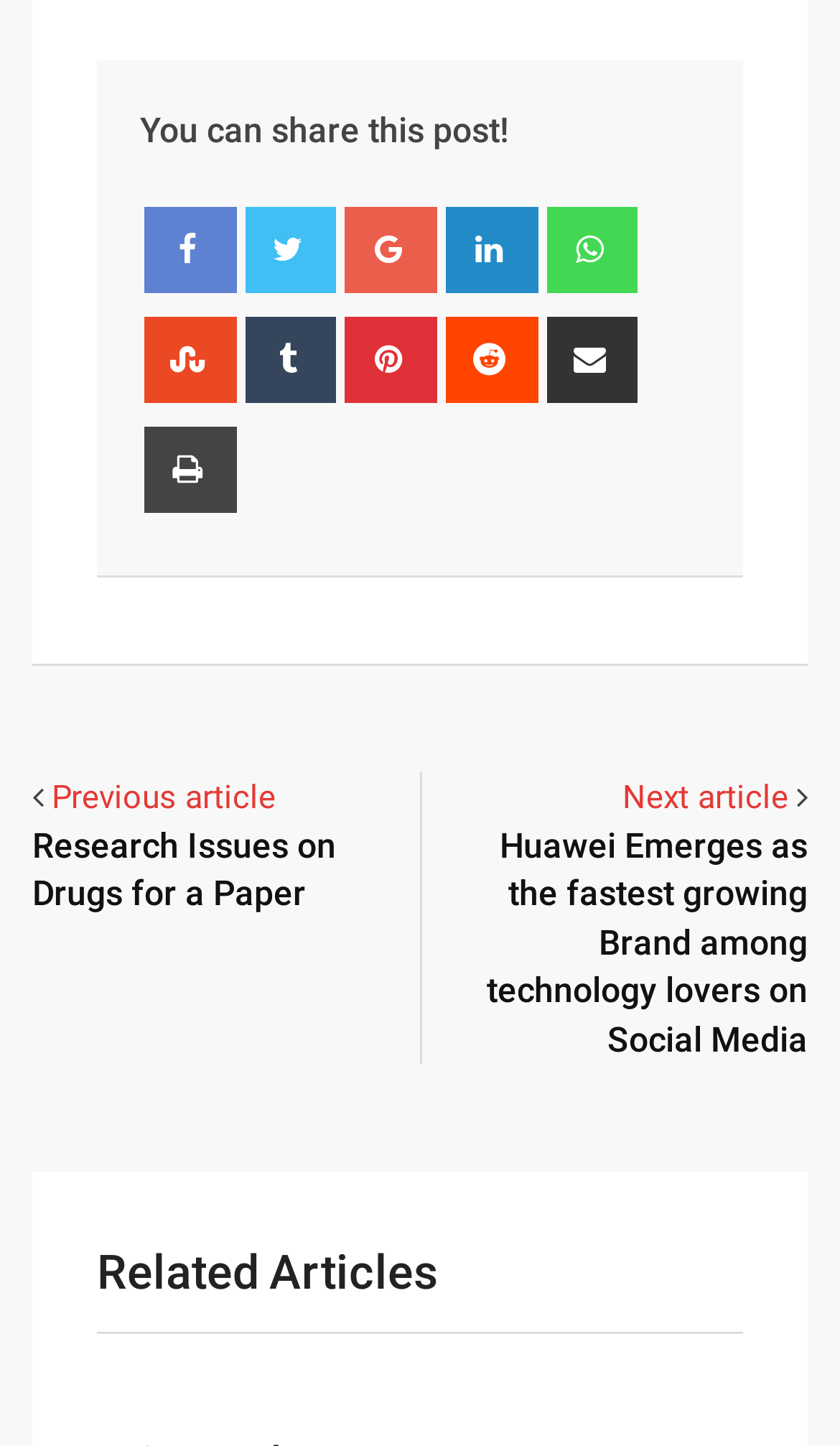Find the bounding box coordinates of the UI element according to this description: "Expand/collapse navigation".

None